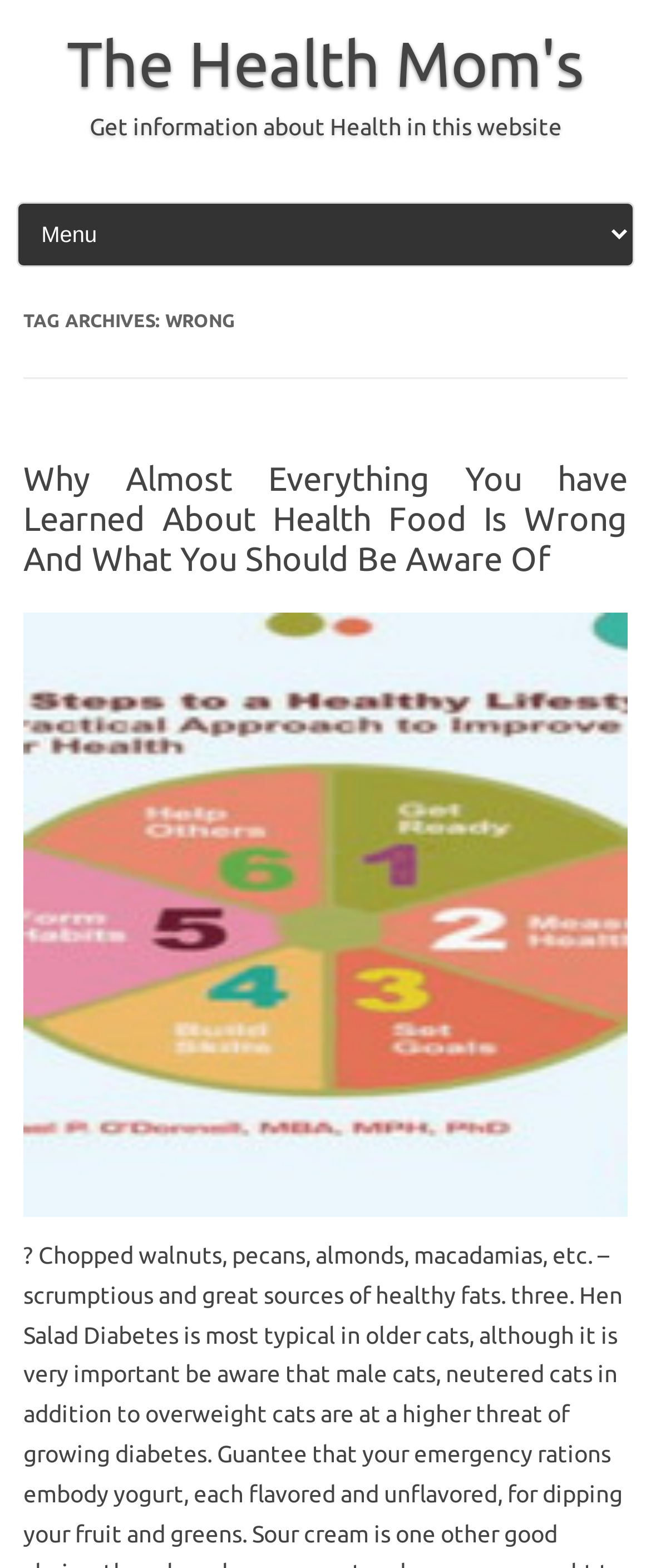Analyze and describe the webpage in a detailed narrative.

The webpage is titled "wrong – The Health Mom's" and has a prominent link with the same text at the top left corner. Below this link, there is a brief introduction that reads "Get information about Health in this website". 

To the right of the introduction, a combobox is located, spanning almost the entire width of the page. Above the combobox, there is a header section with the title "TAG ARCHIVES: WRONG". 

Underneath the header, there is a subheading that reads "Why Almost Everything You have Learned About Health Food Is Wrong And What You Should Be Aware Of". This subheading is accompanied by a link with the same text, positioned directly below it. 

Below the link, a large image related to "Health" is displayed, taking up a significant portion of the page.